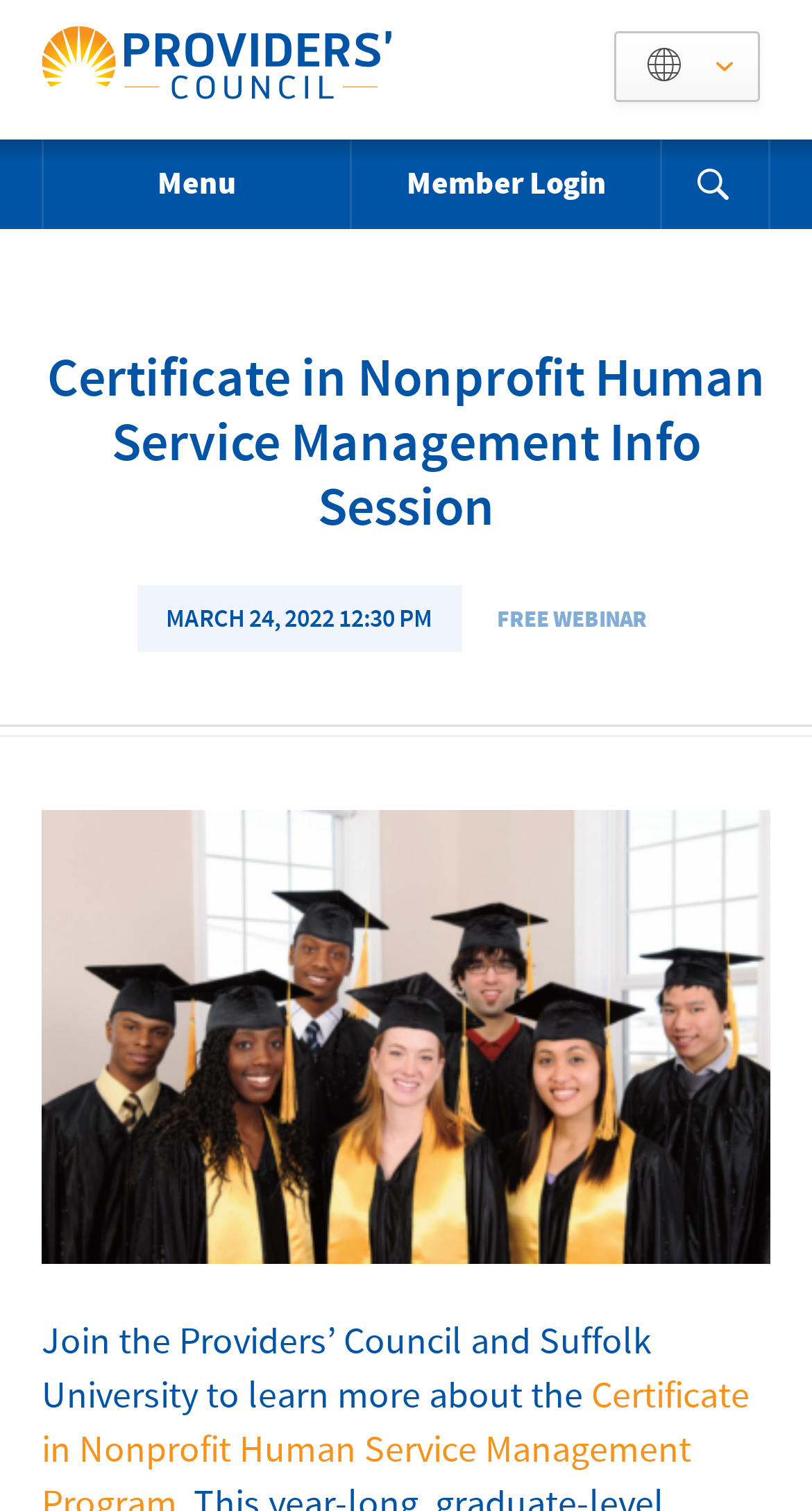Is the menu hidden?
Using the picture, provide a one-word or short phrase answer.

Yes